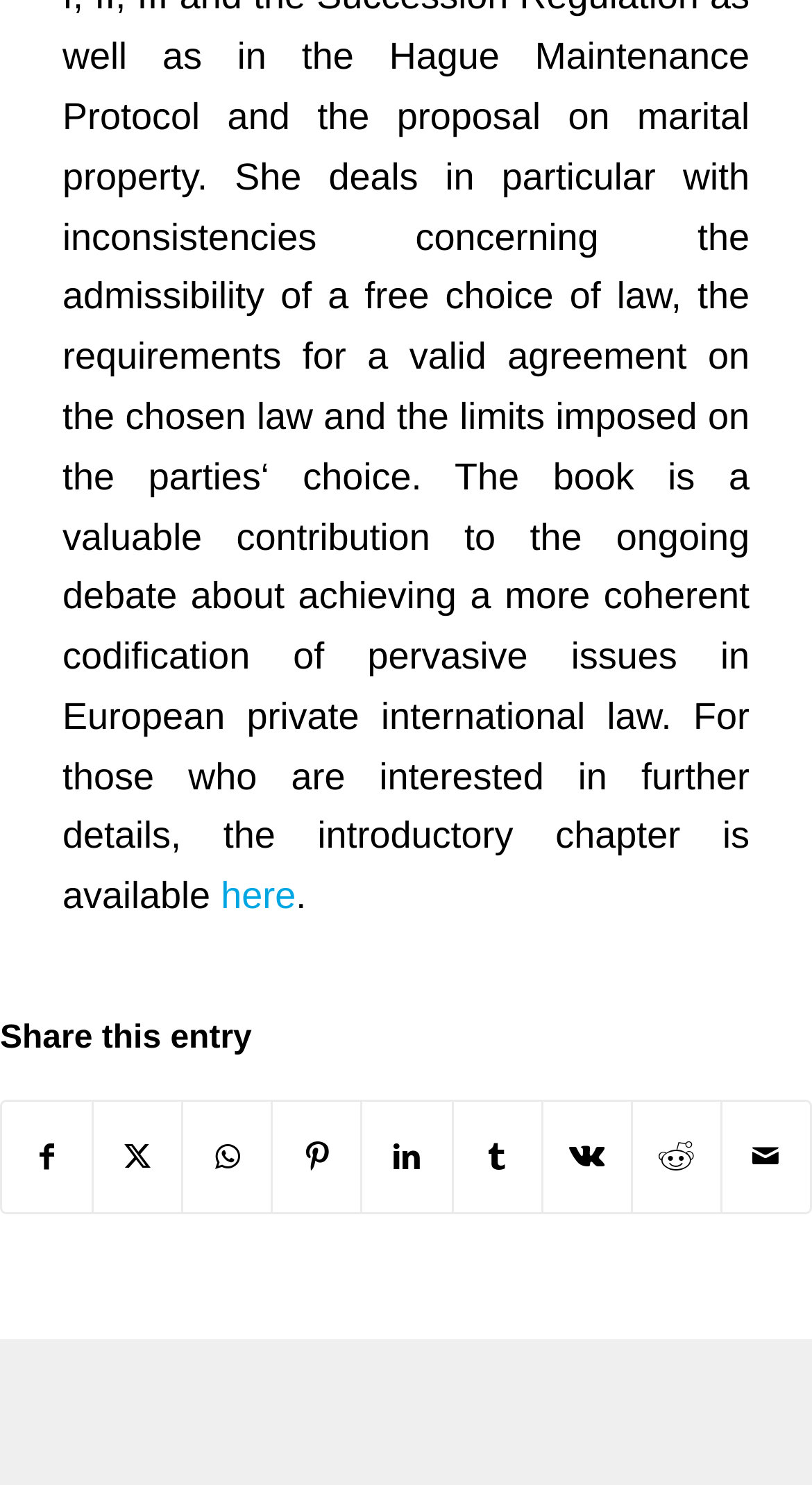How many social media platforms can you share this entry on? Refer to the image and provide a one-word or short phrase answer.

9